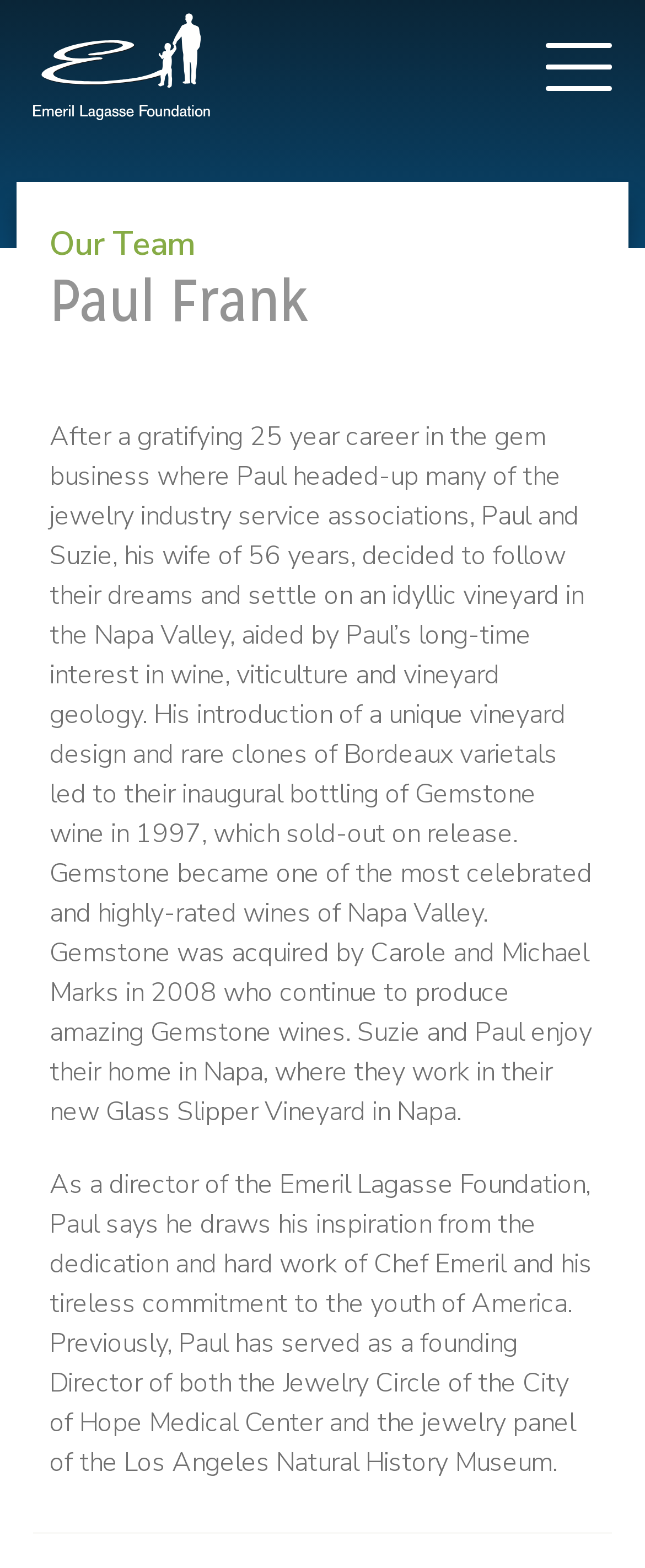Provide a thorough and detailed response to the question by examining the image: 
What is Paul's profession?

Based on the webpage content, Paul has a 25-year career in the gem business, where he headed-up many of the jewelry industry service associations.